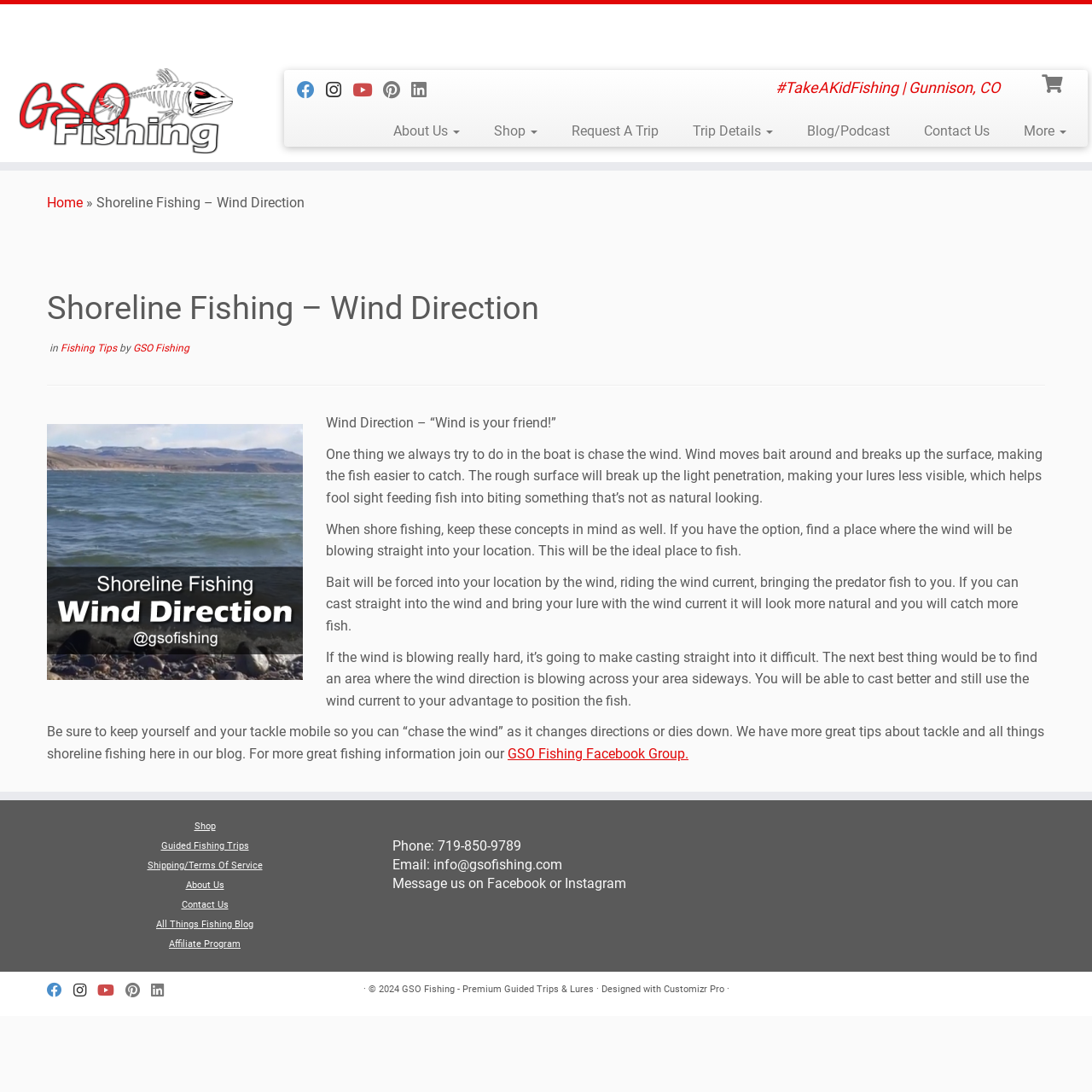What is the phone number provided?
Please provide a full and detailed response to the question.

The phone number is provided in the webpage's footer section, 'Phone: 719-850-9789', which is a contact method for the website.